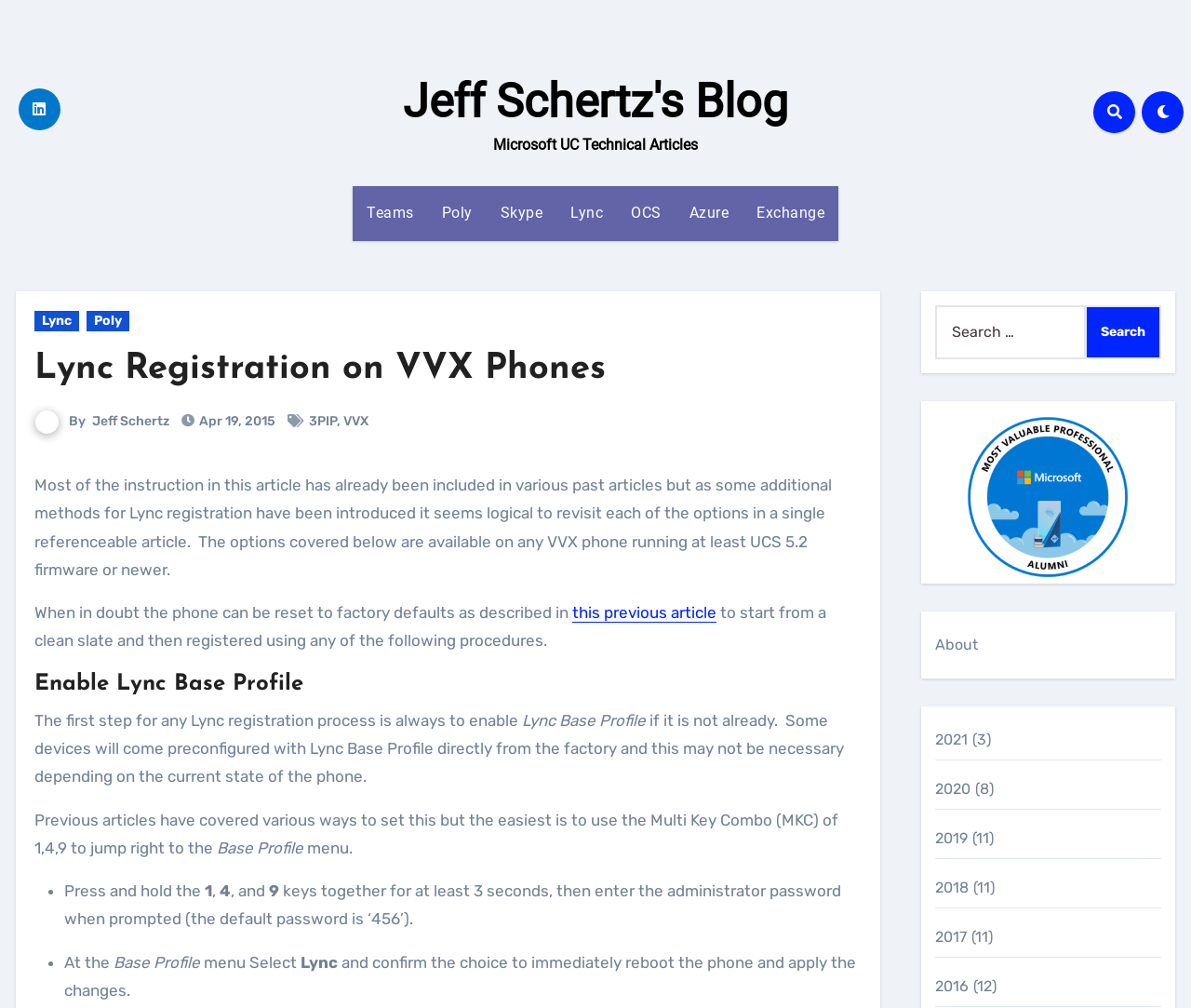What is the date of the blog post?
Using the information presented in the image, please offer a detailed response to the question.

The date of the blog post is Apr 19, 2015, which is mentioned in the blog post as the date when the article was published.